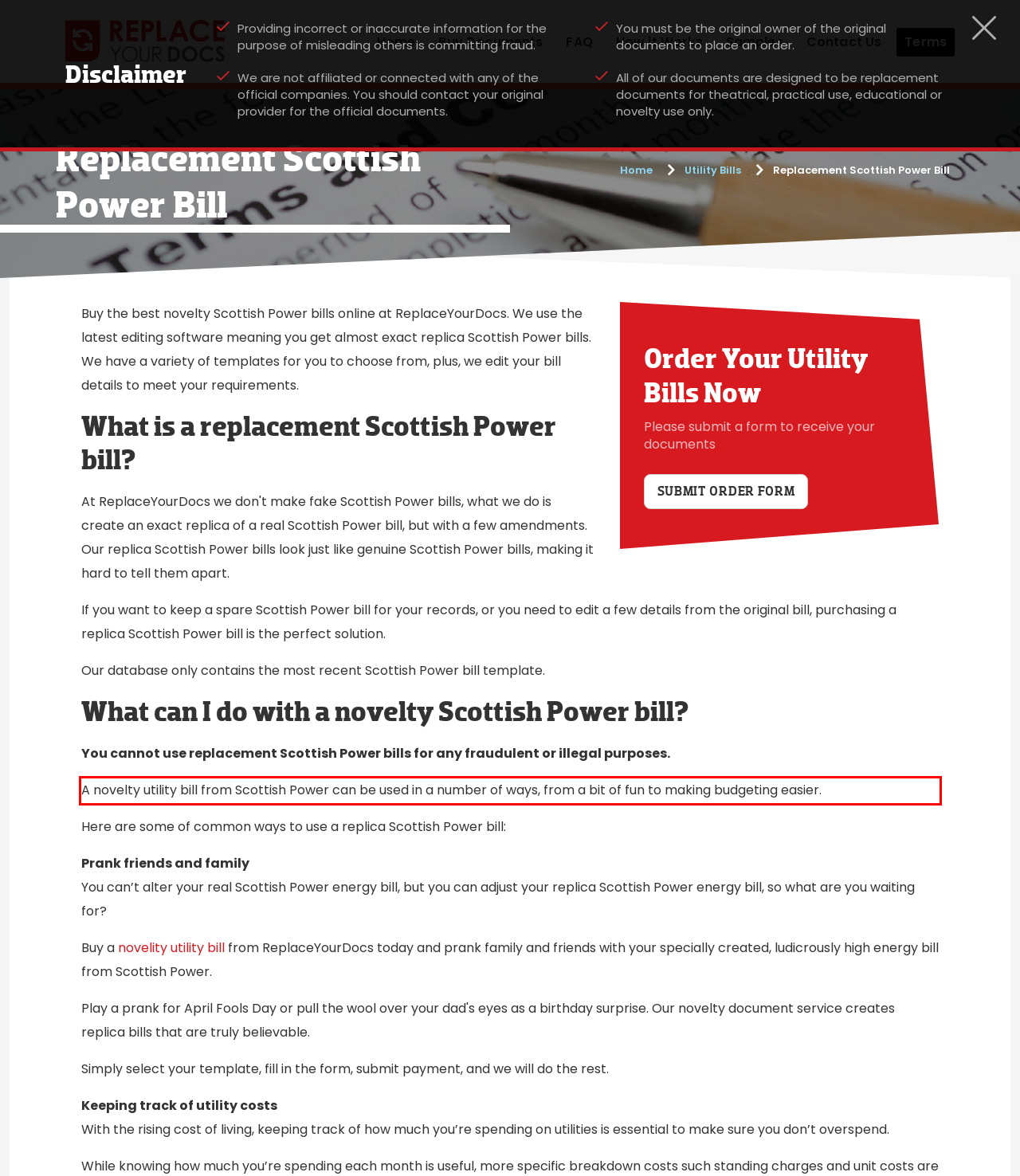You are given a screenshot showing a webpage with a red bounding box. Perform OCR to capture the text within the red bounding box.

A novelty utility bill from Scottish Power can be used in a number of ways, from a bit of fun to making budgeting easier.